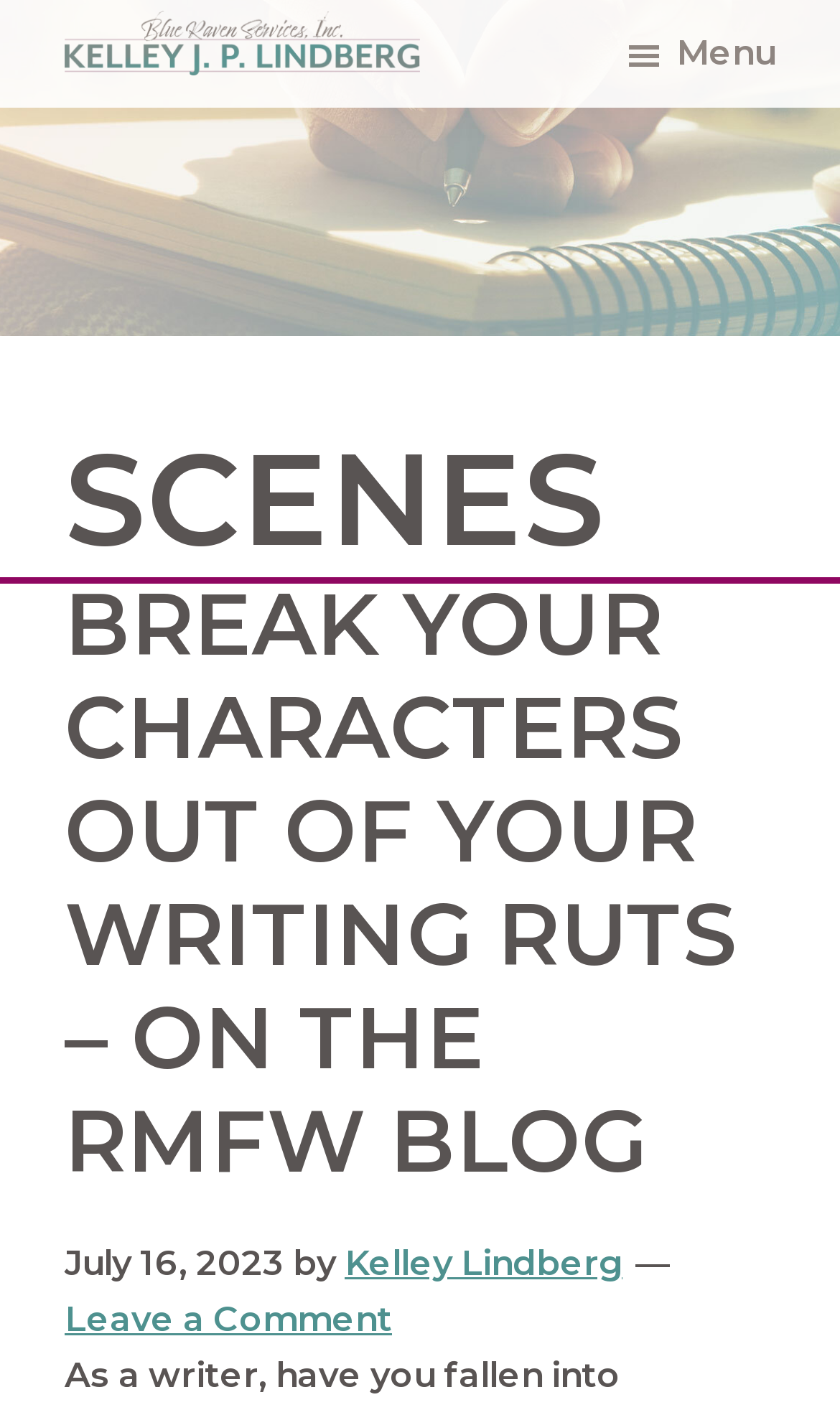When was the blog post published?
Look at the screenshot and respond with one word or a short phrase.

July 16, 2023